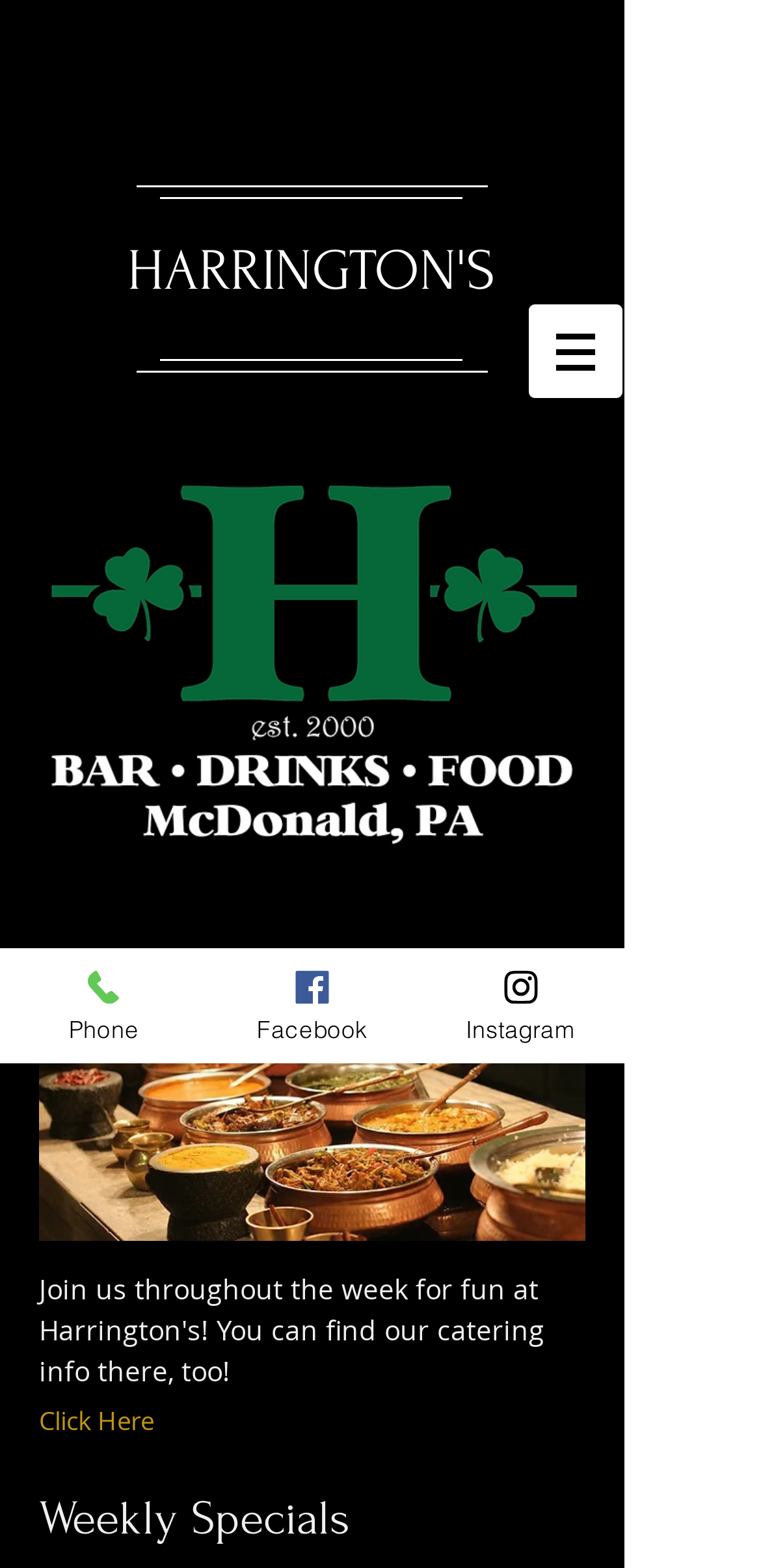Determine the bounding box coordinates (top-left x, top-left y, bottom-right x, bottom-right y) of the UI element described in the following text: Instagram

[0.547, 0.605, 0.821, 0.678]